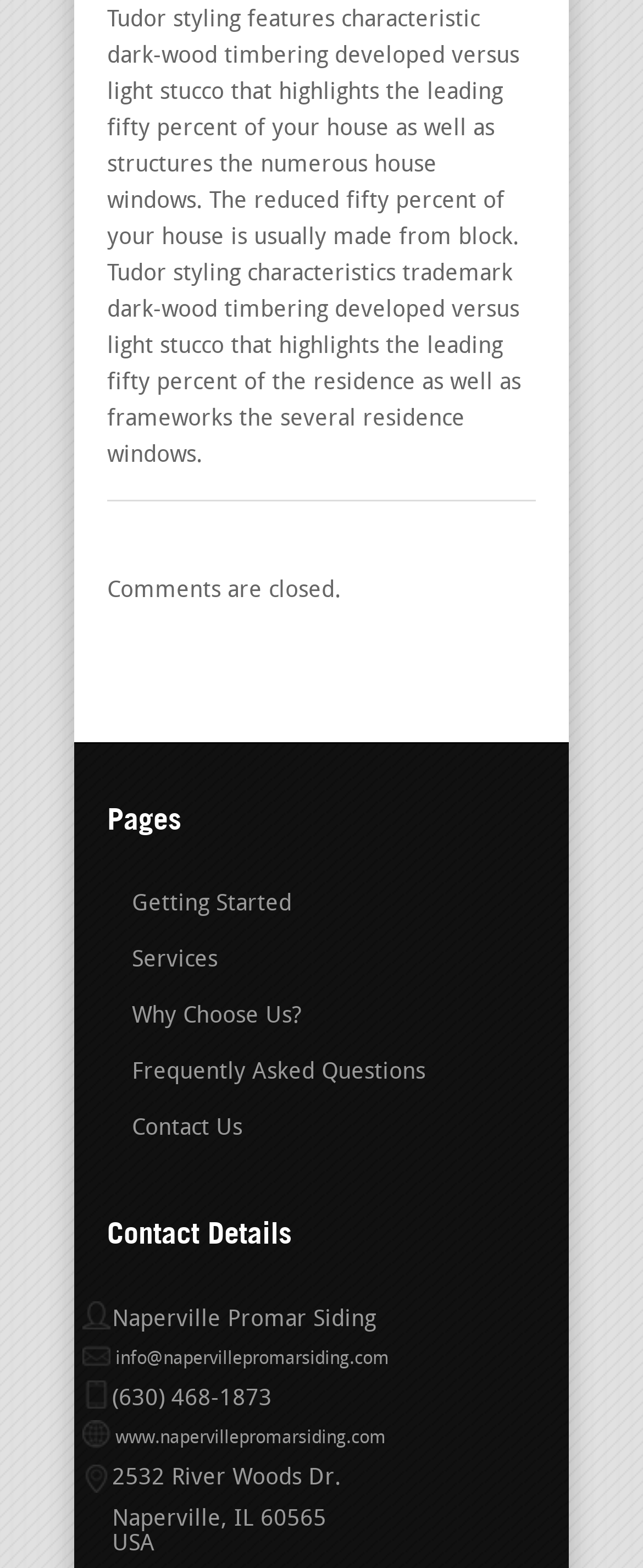Identify the bounding box for the described UI element. Provide the coordinates in (top-left x, top-left y, bottom-right x, bottom-right y) format with values ranging from 0 to 1: Contact Us

[0.167, 0.712, 0.377, 0.728]